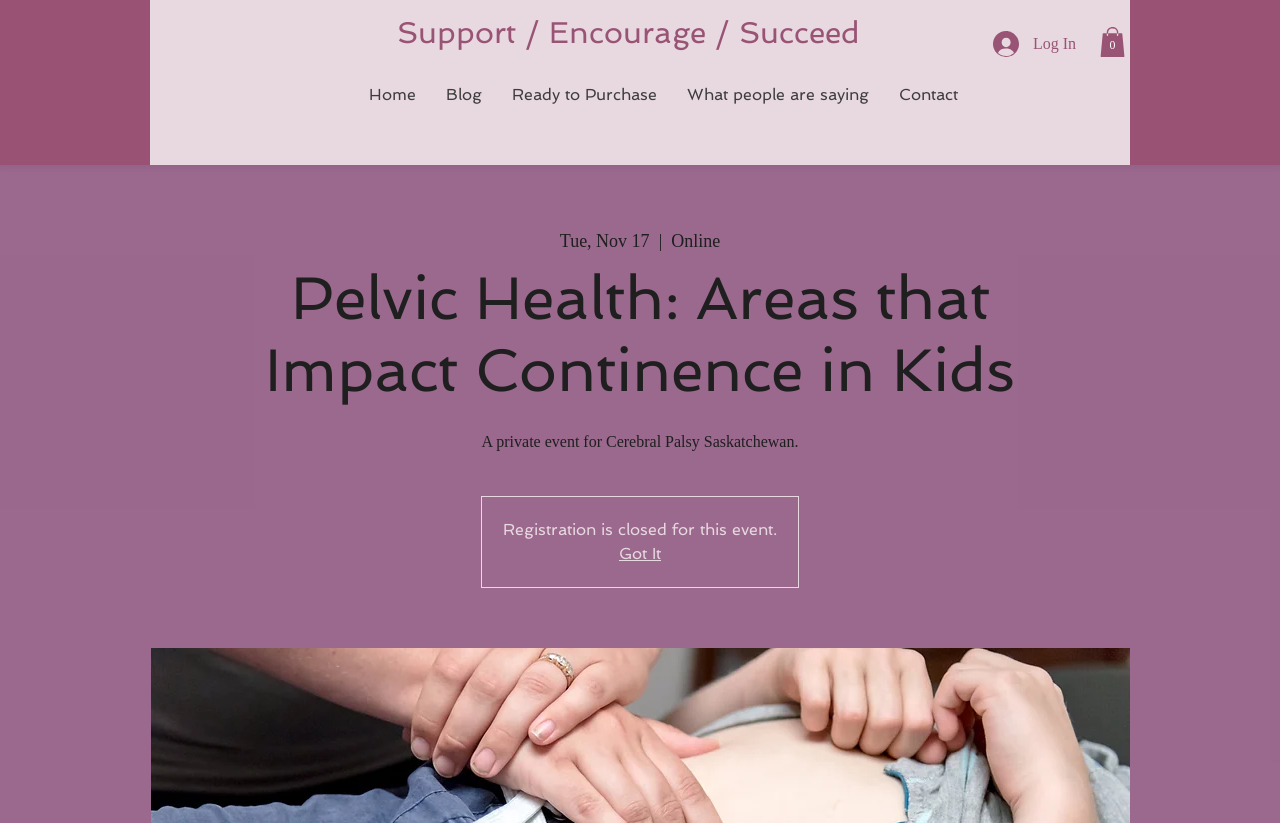What is the event status?
Provide a one-word or short-phrase answer based on the image.

Registration is closed